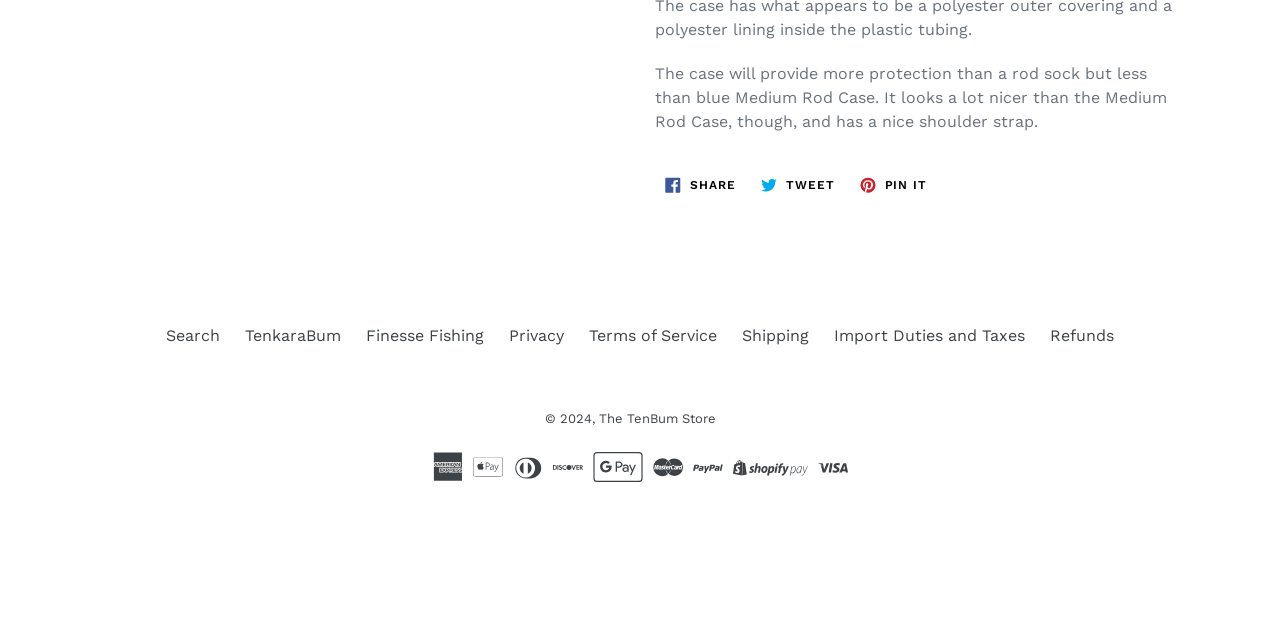Locate the bounding box for the described UI element: "Share Share on Facebook". Ensure the coordinates are four float numbers between 0 and 1, formatted as [left, top, right, bottom].

[0.512, 0.263, 0.583, 0.313]